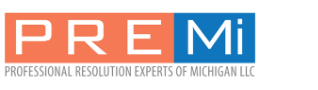Answer the following query with a single word or phrase:
What does PREMi stand for?

Professional Resolution Experts of Michigan LLC